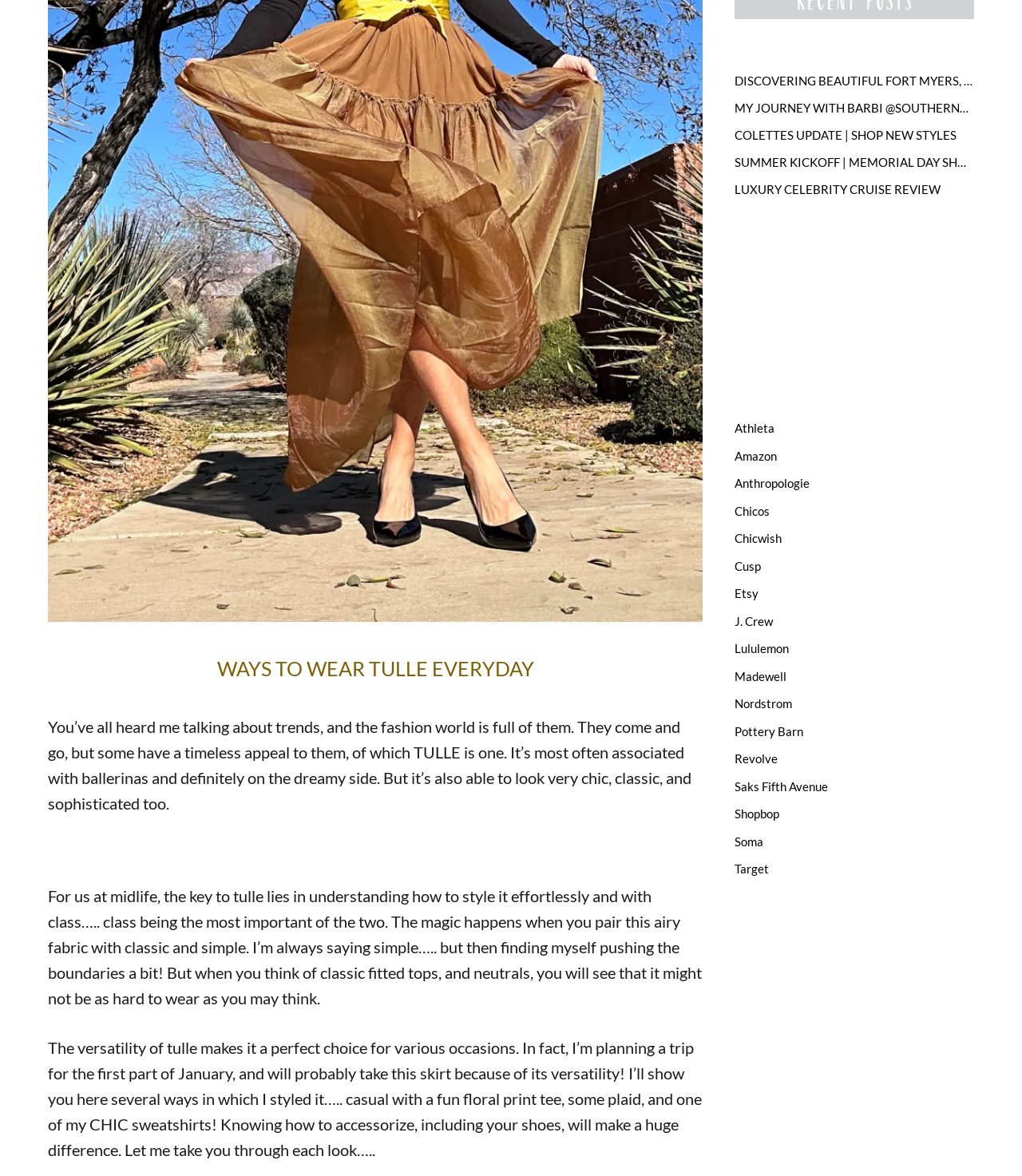Based on the image, provide a detailed and complete answer to the question: 
What is the location mentioned in the first link of the complementary section?

The first link in the complementary section is 'DISCOVERING BEAUTIFUL FORT MYERS, FLORIDA', which suggests that the location being referred to is Fort Myers, Florida.